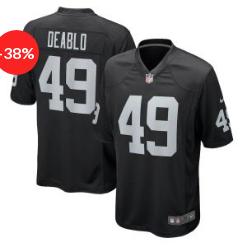Answer the question using only a single word or phrase: 
What is the discount percentage of the jersey?

38%